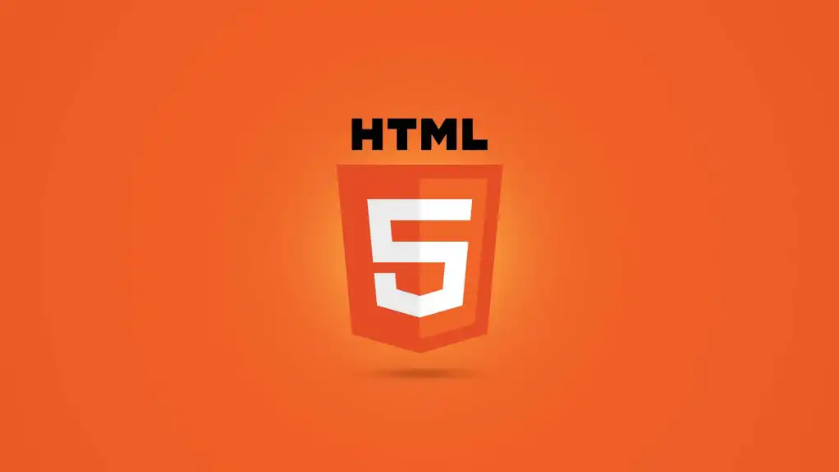What is the number at the center of the shield?
Based on the image, give a one-word or short phrase answer.

5